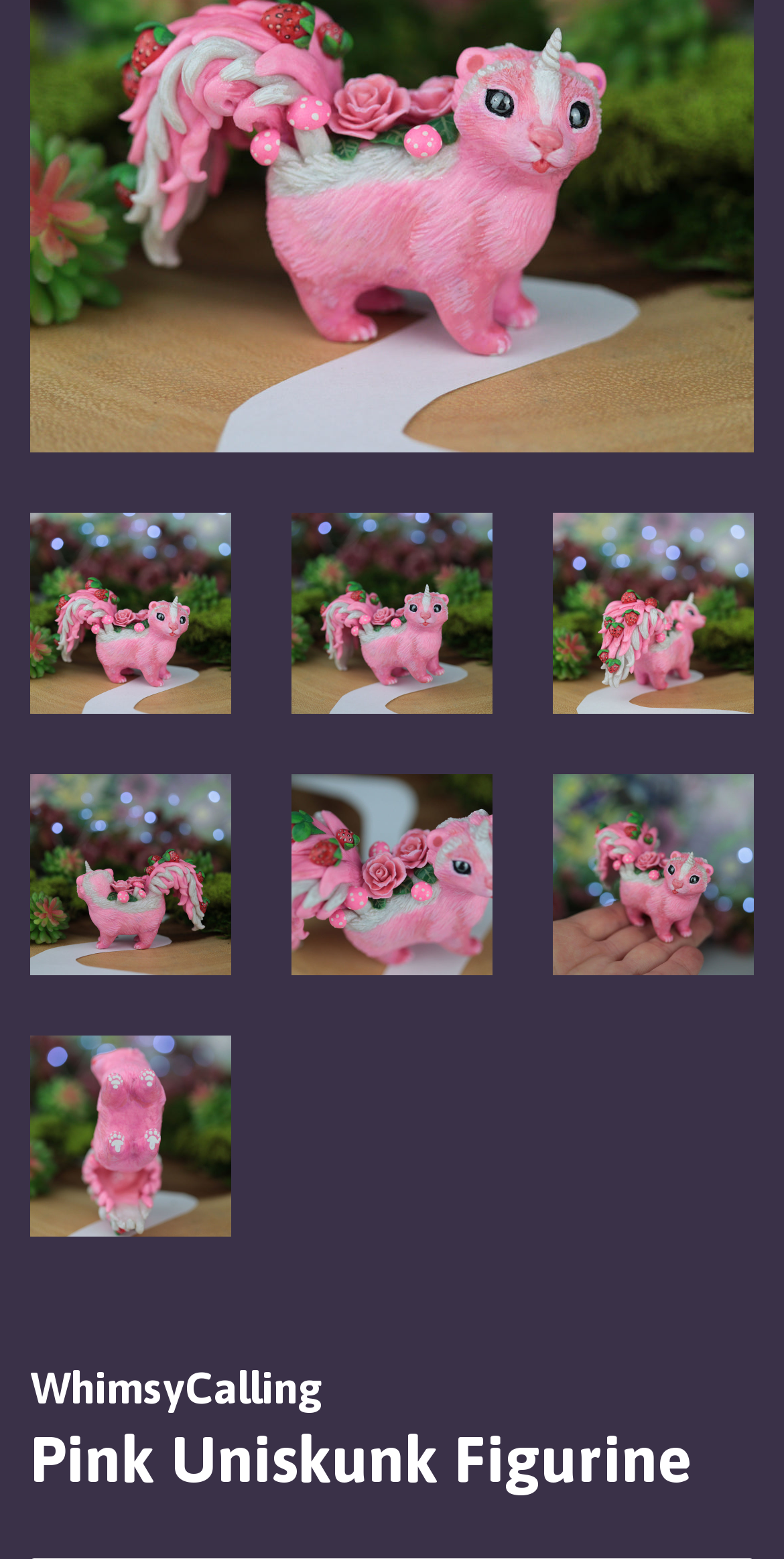Is there a heading on the page?
Please give a detailed and elaborate explanation in response to the question.

I found a heading element with the text 'Pink Uniskunk Figurine' at the bottom of the page, which suggests that there is a heading on the page.